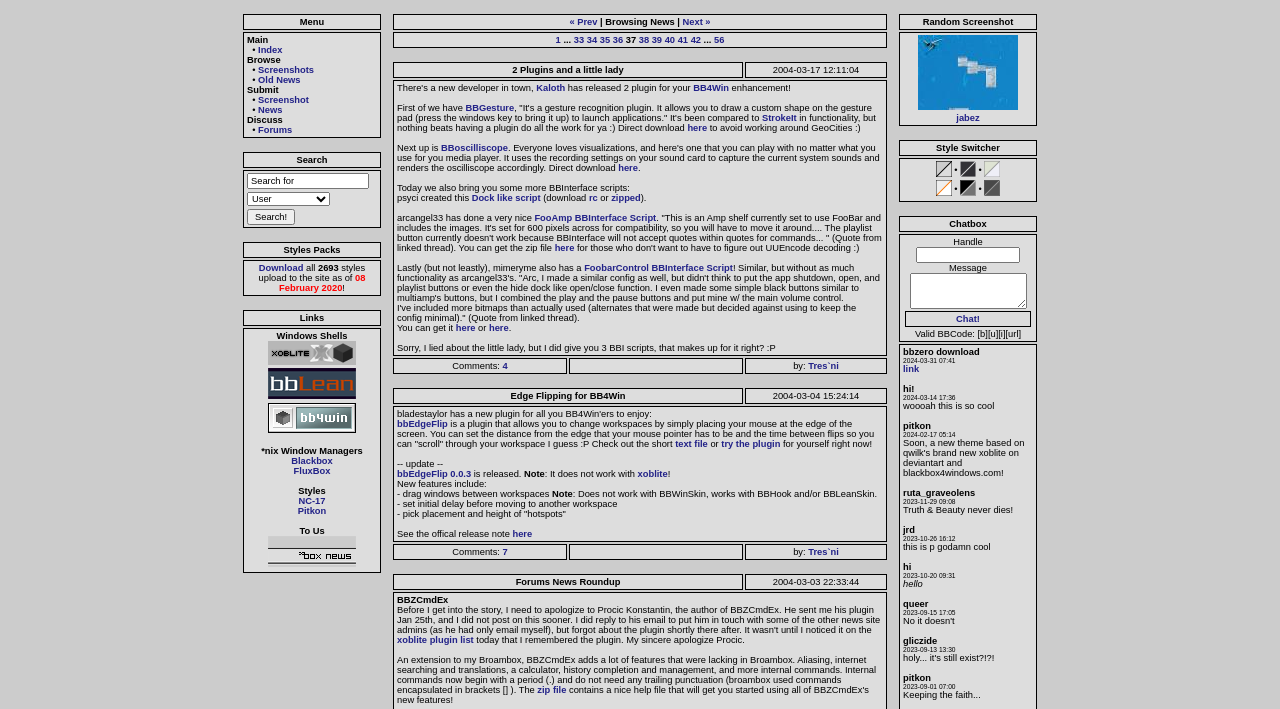Determine the bounding box for the described HTML element: "Download". Ensure the coordinates are four float numbers between 0 and 1 in the format [left, top, right, bottom].

[0.202, 0.371, 0.237, 0.385]